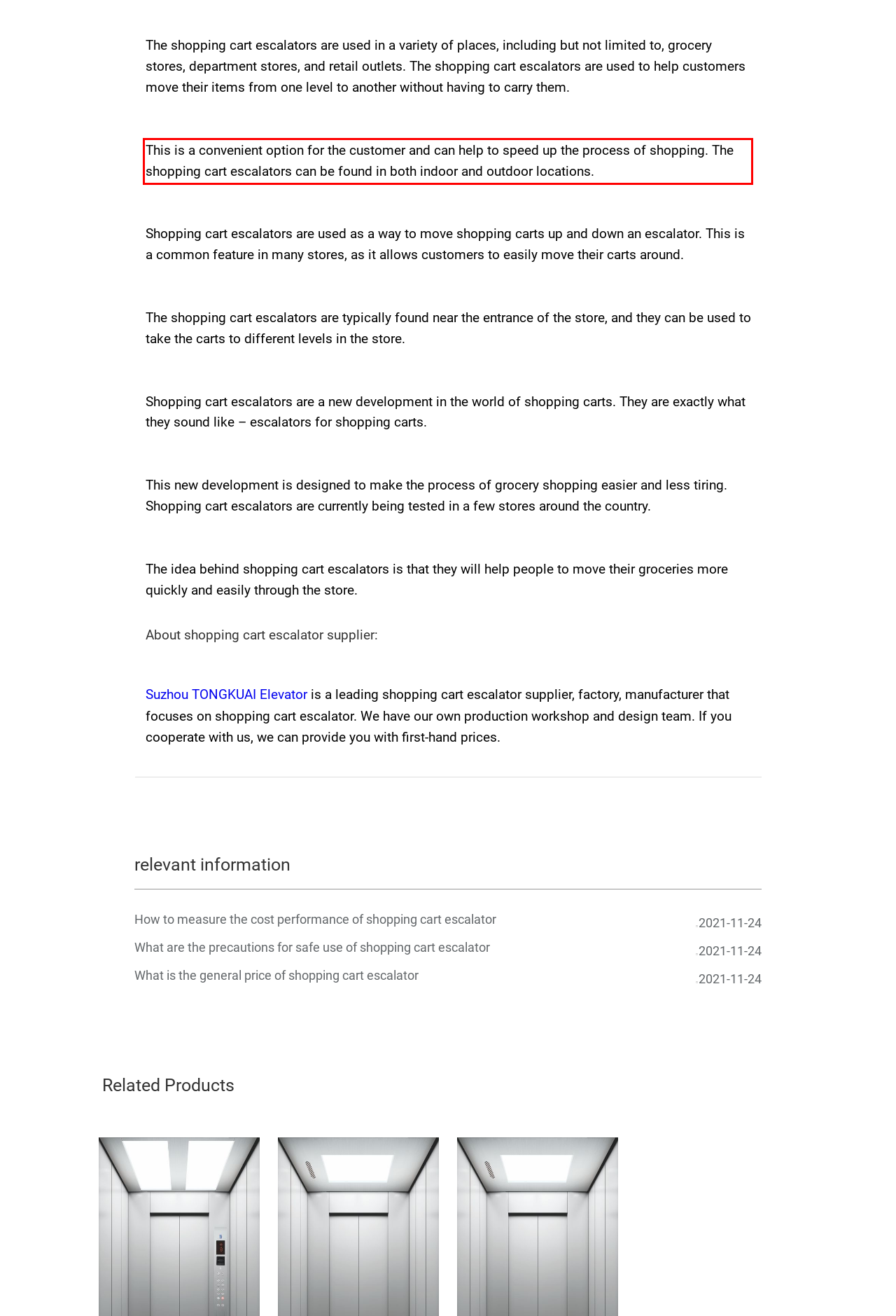Given a screenshot of a webpage, locate the red bounding box and extract the text it encloses.

This is a convenient option for the customer and can help to speed up the process of shopping. The shopping cart escalators can be found in both indoor and outdoor locations.